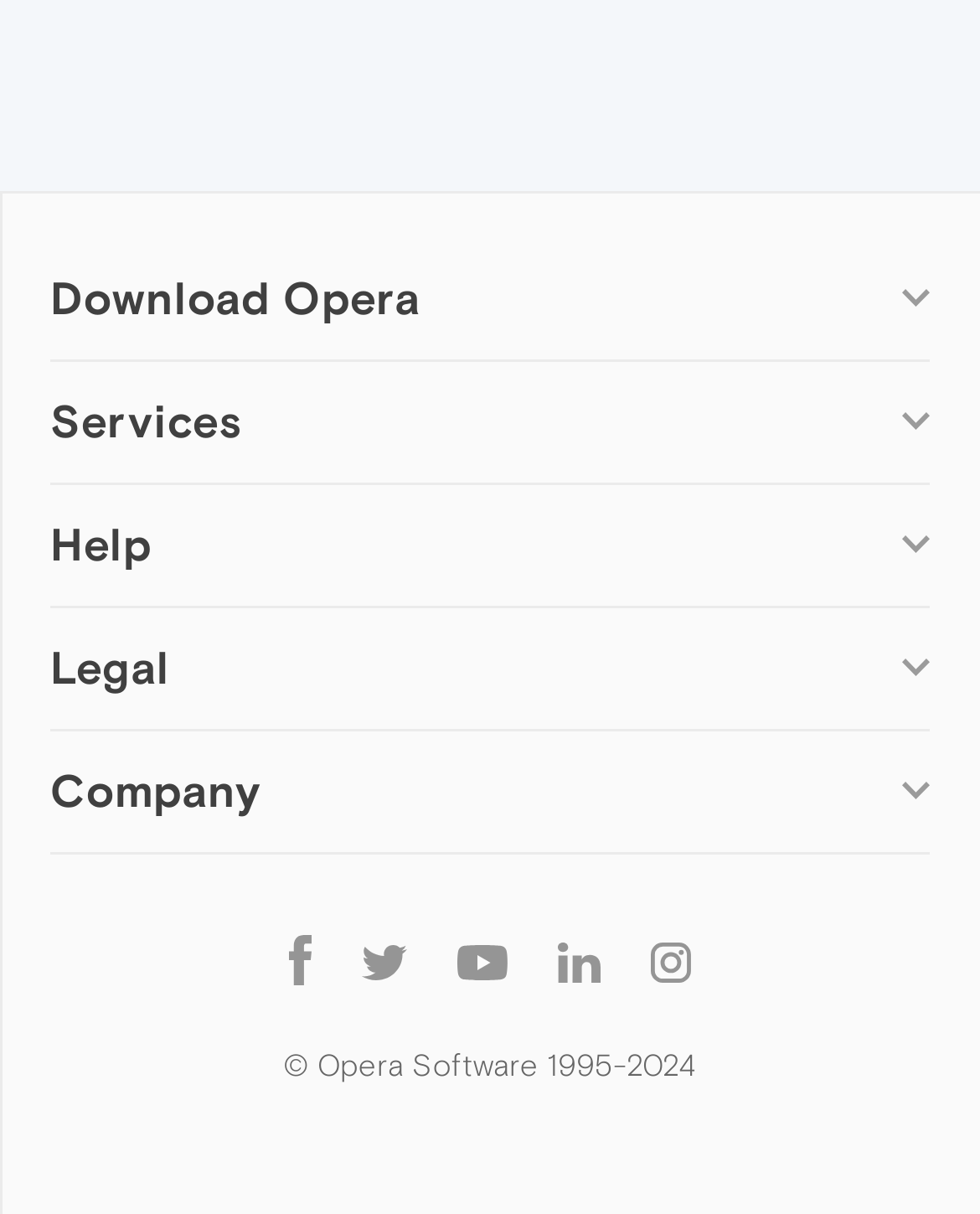Determine the bounding box coordinates for the clickable element required to fulfill the instruction: "Get help and support". Provide the coordinates as four float numbers between 0 and 1, i.e., [left, top, right, bottom].

[0.051, 0.532, 0.27, 0.561]